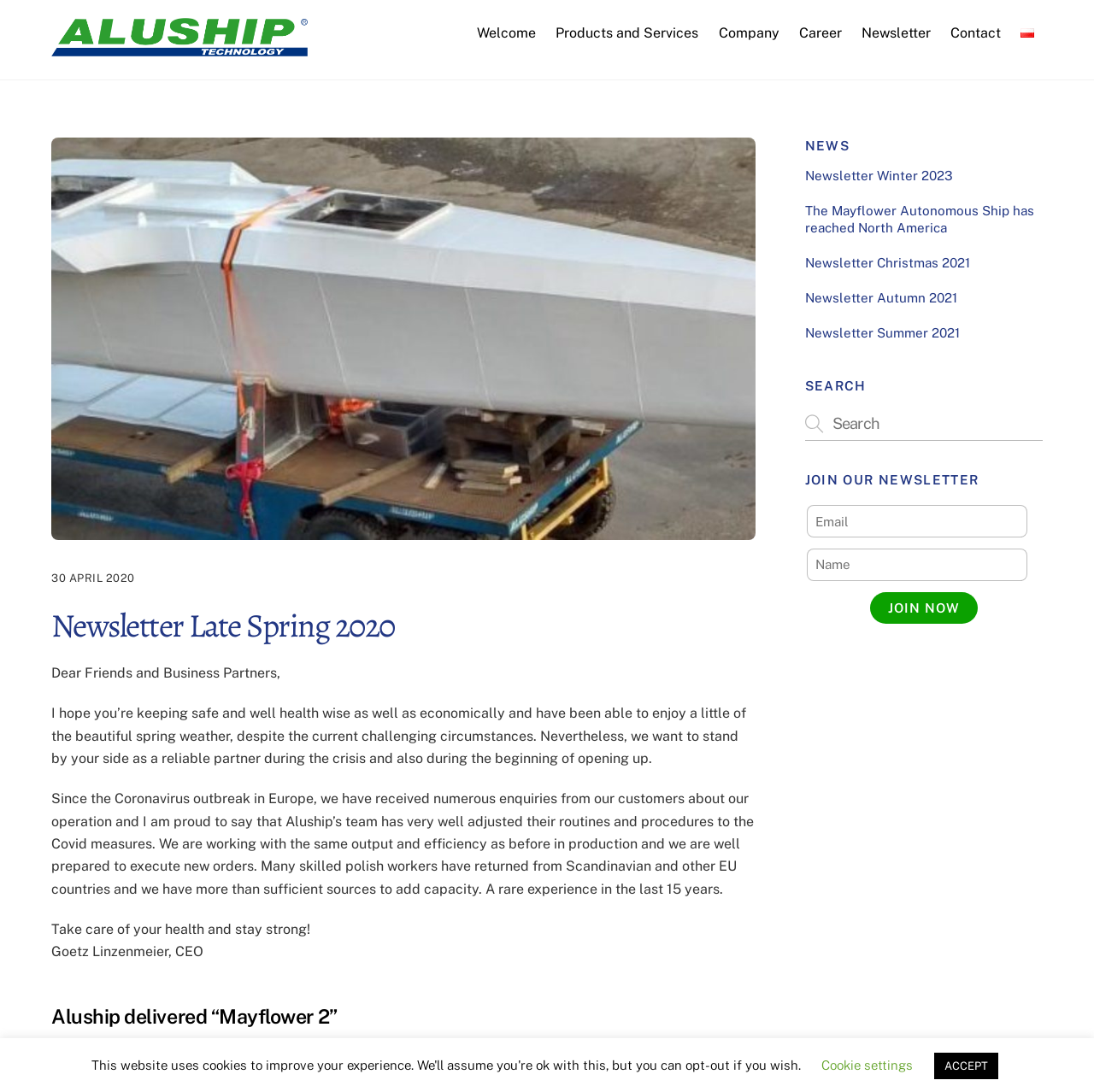Answer this question in one word or a short phrase: What is the name of the CEO?

Goetz Linzenmeier